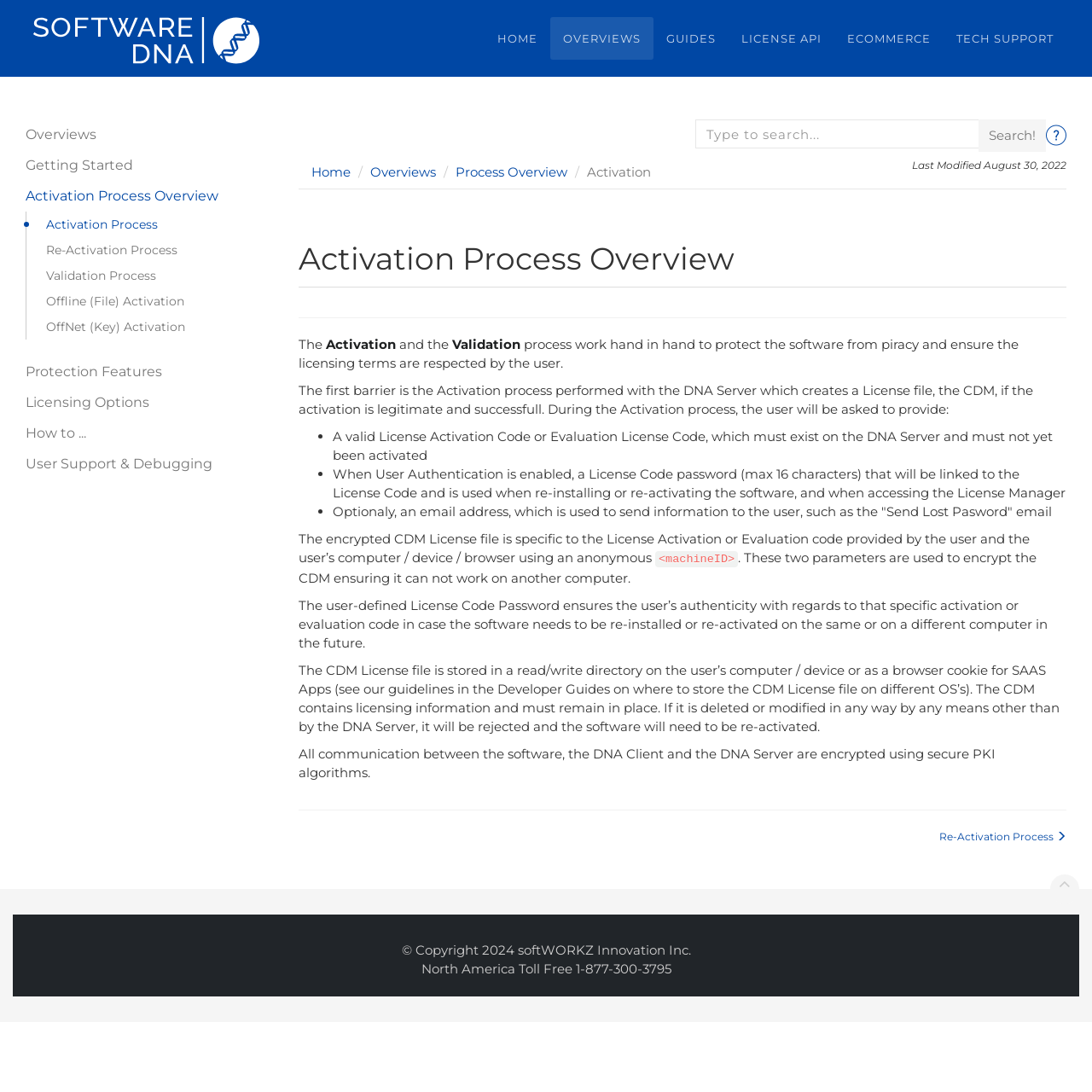Please predict the bounding box coordinates (top-left x, top-left y, bottom-right x, bottom-right y) for the UI element in the screenshot that fits the description: User Support & Debugging

[0.023, 0.411, 0.234, 0.439]